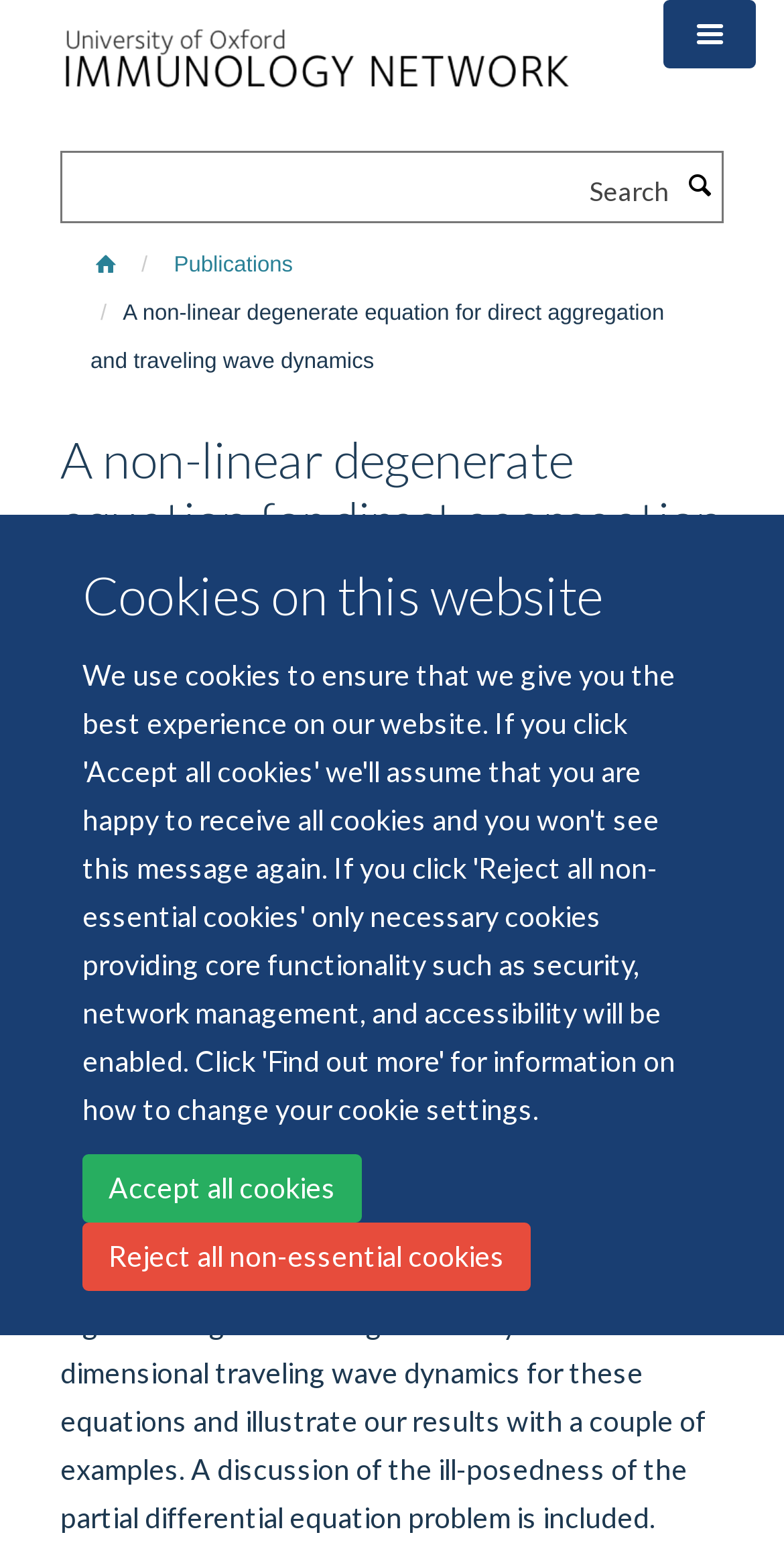What is the topic of the research?
Based on the screenshot, provide your answer in one word or phrase.

Immunology